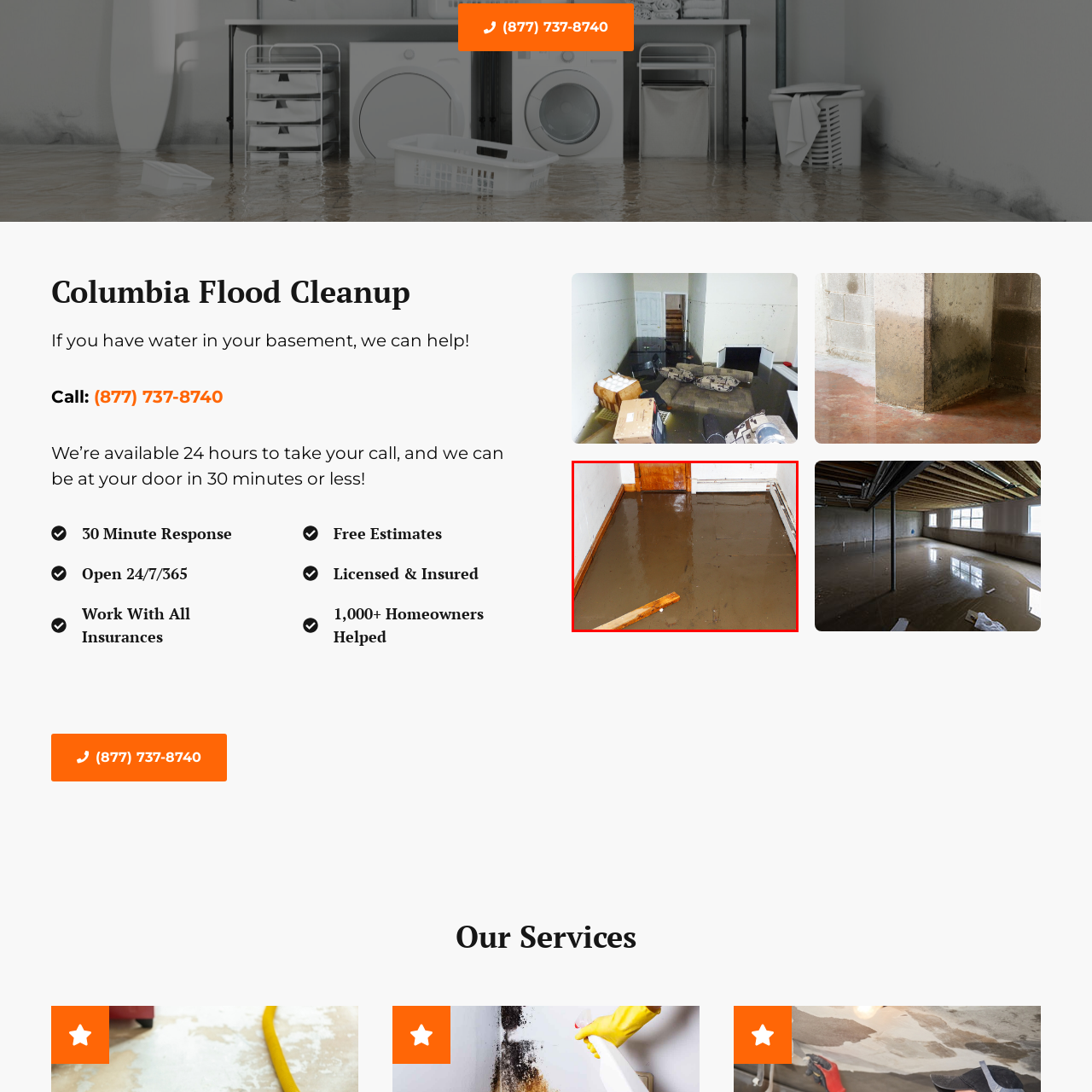What is the purpose of the piece of timber on the floor?
Please interpret the image highlighted by the red bounding box and offer a detailed explanation based on what you observe visually.

The piece of timber is described as possibly being 'left as a makeshift barrier or for support', suggesting that it was placed on the floor to either block something or provide structural support, likely due to the flooding.